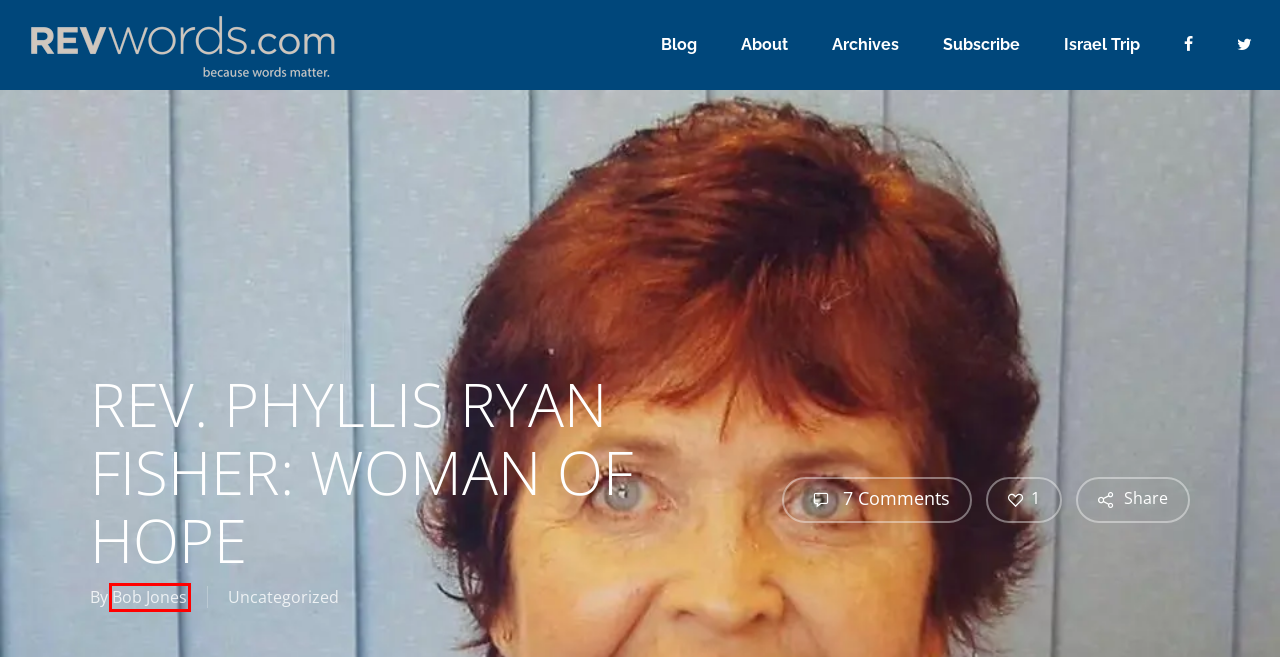Examine the screenshot of a webpage with a red bounding box around a specific UI element. Identify which webpage description best matches the new webpage that appears after clicking the element in the red bounding box. Here are the candidates:
A. Leadership - RevWords
B. About - RevWords
C. Israel Trip - RevWords
D. 2020: WILL THE PIECES GO BACK TOGETHER AGAIN? - RevWords
E. Uncategorized Archives - RevWords
F. Subscribe - RevWords
G. Home - RevWords
H. Bob Jones, Author at RevWords

H